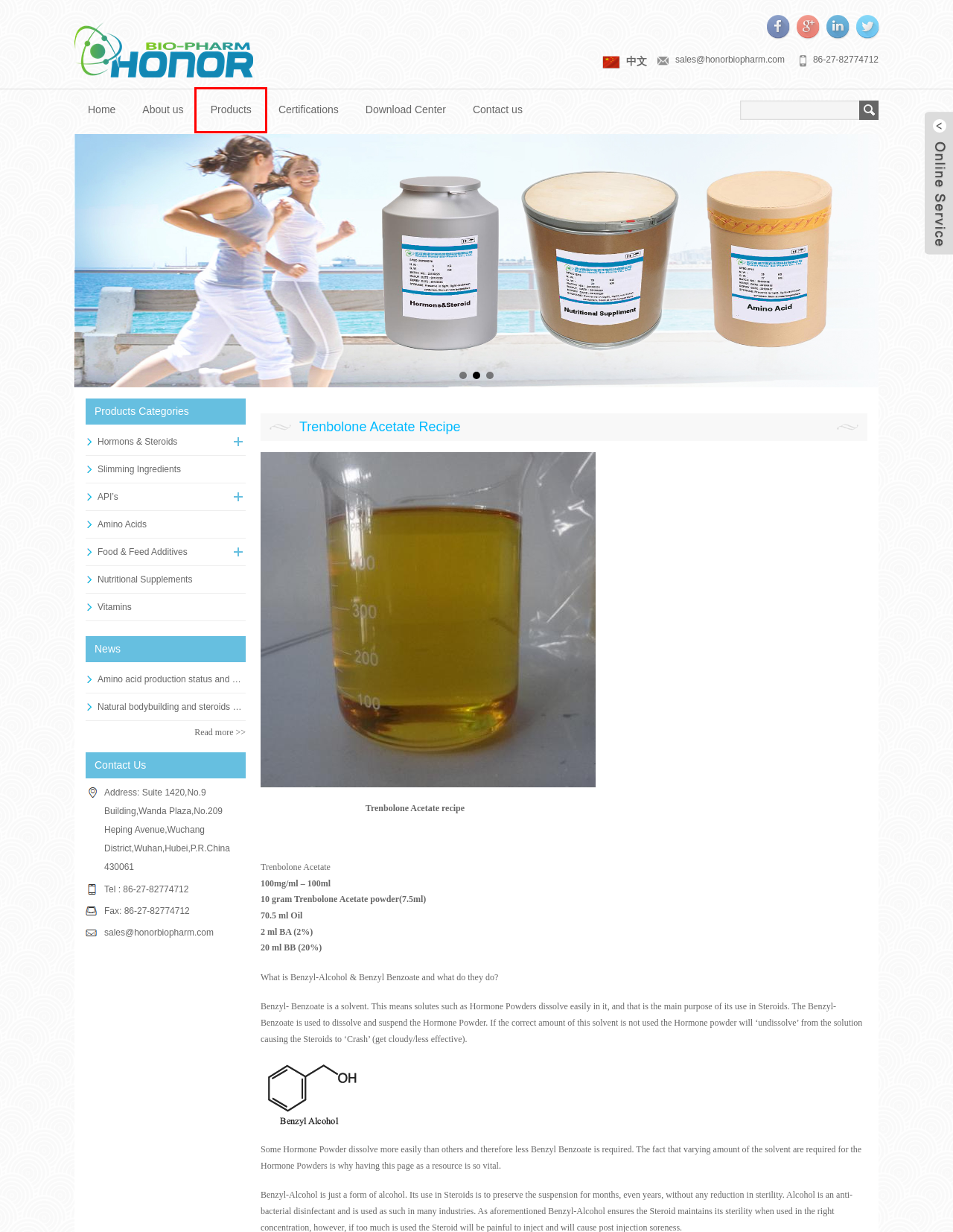A screenshot of a webpage is given, featuring a red bounding box around a UI element. Please choose the webpage description that best aligns with the new webpage after clicking the element in the bounding box. These are the descriptions:
A. News
B. Slimming Ingredients  | Honor Bio-Pharm
C. Products  | Honor Bio-Pharm
D. Hormons & Steroids  | Honor Bio-Pharm
E. About us | Honor Bio-Pharm
F. Contact us | Honor Bio-Pharm
G. Certifications | Honor Bio-Pharm
H. Nutritional Supplements  | Honor Bio-Pharm

C